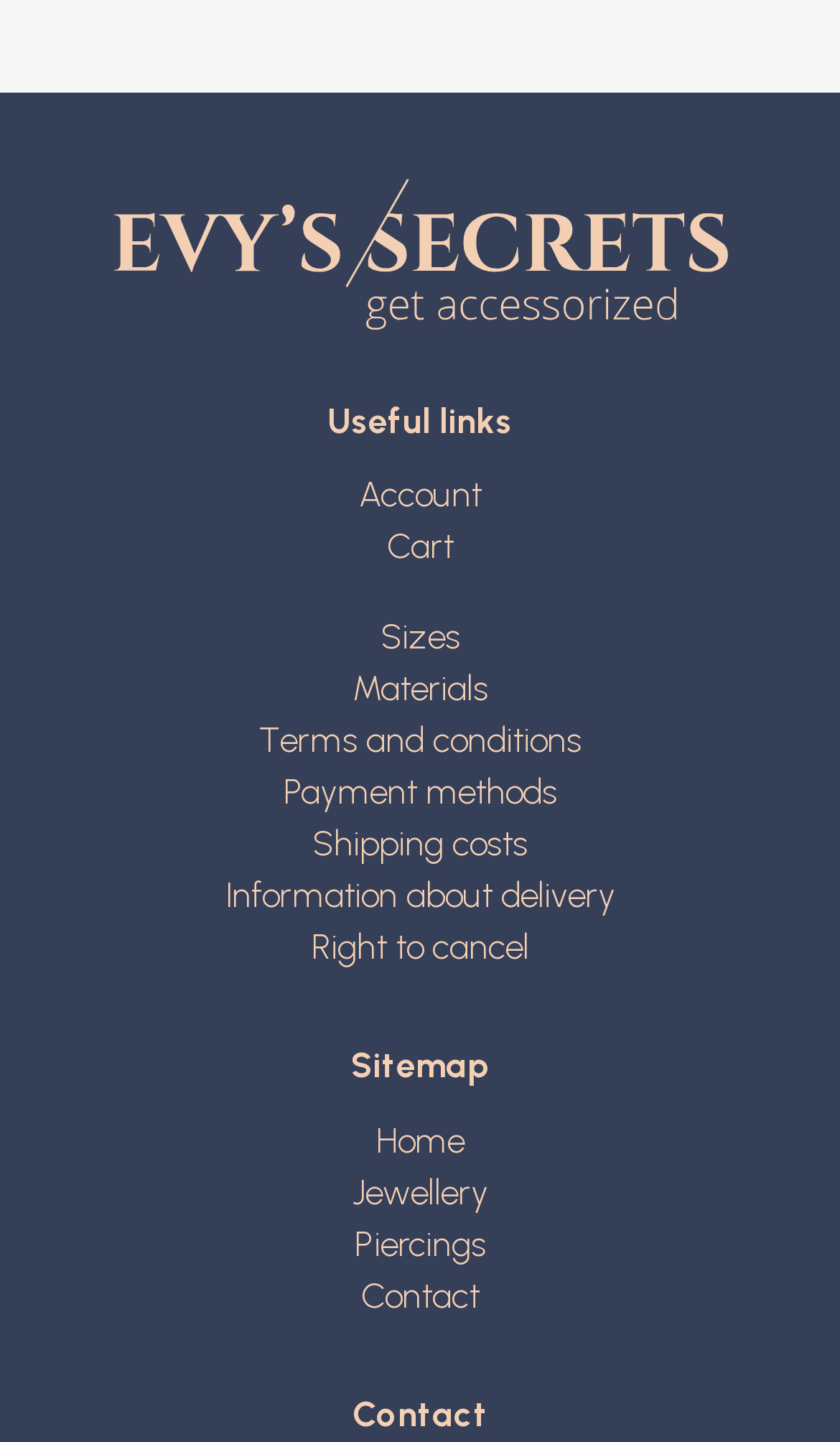Using the provided description Shipping costs, find the bounding box coordinates for the UI element. Provide the coordinates in (top-left x, top-left y, bottom-right x, bottom-right y) format, ensuring all values are between 0 and 1.

[0.372, 0.571, 0.628, 0.599]